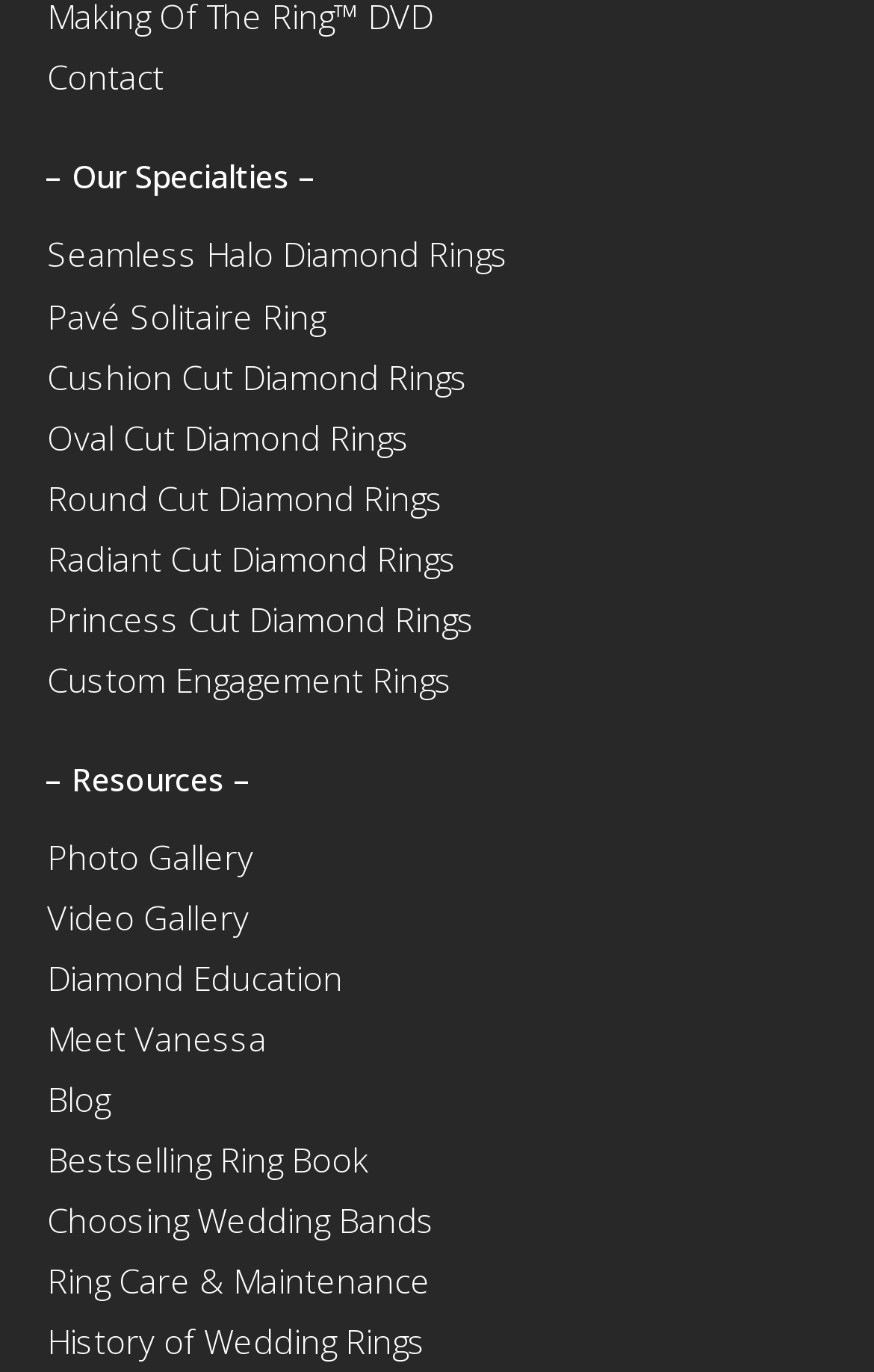Identify the bounding box coordinates of the clickable section necessary to follow the following instruction: "Check out Bestselling Ring Book". The coordinates should be presented as four float numbers from 0 to 1, i.e., [left, top, right, bottom].

[0.054, 0.829, 0.421, 0.861]